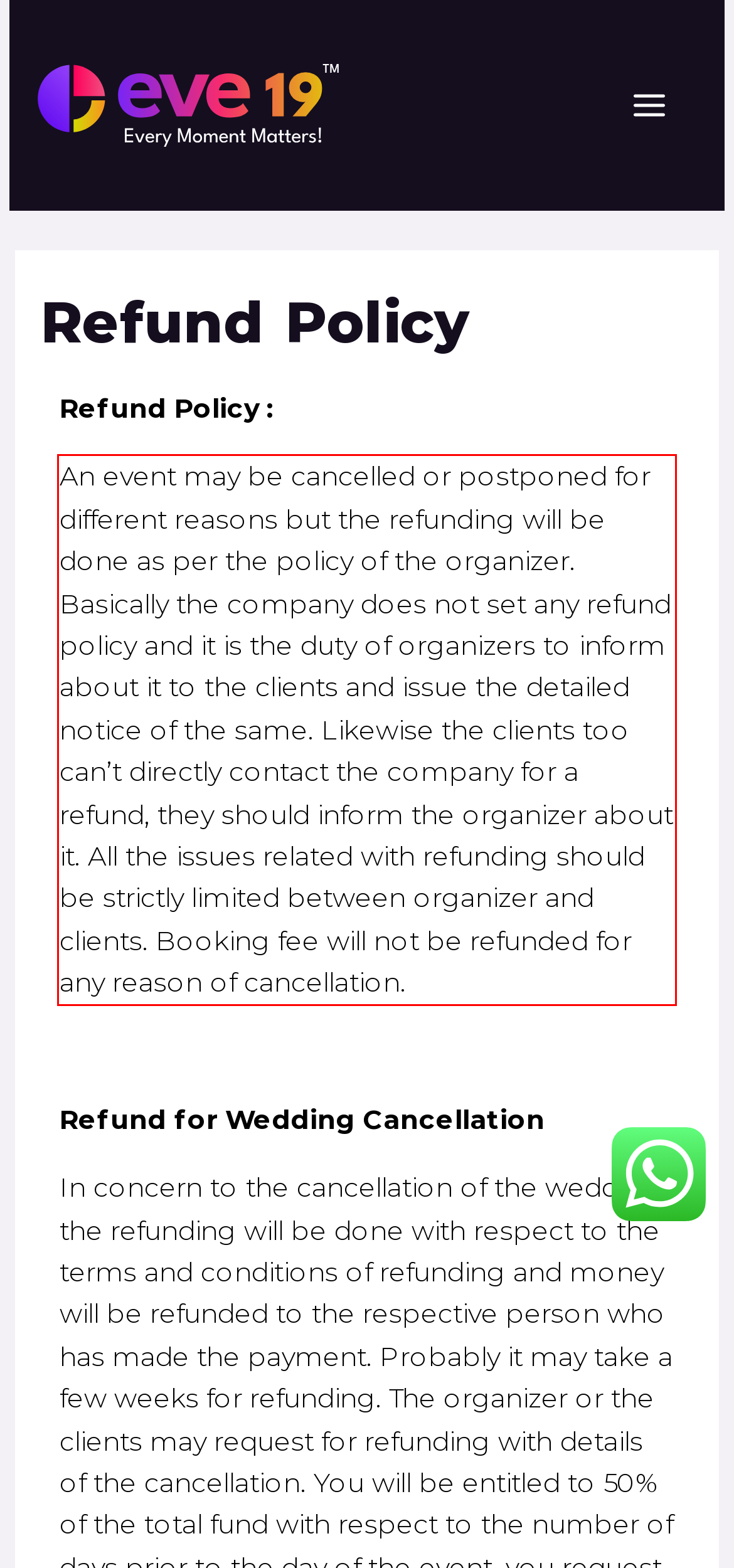You are provided with a screenshot of a webpage that includes a UI element enclosed in a red rectangle. Extract the text content inside this red rectangle.

An event may be cancelled or postponed for different reasons but the refunding will be done as per the policy of the organizer. Basically the company does not set any refund policy and it is the duty of organizers to inform about it to the clients and issue the detailed notice of the same. Likewise the clients too can’t directly contact the company for a refund, they should inform the organizer about it. All the issues related with refunding should be strictly limited between organizer and clients. Booking fee will not be refunded for any reason of cancellation.